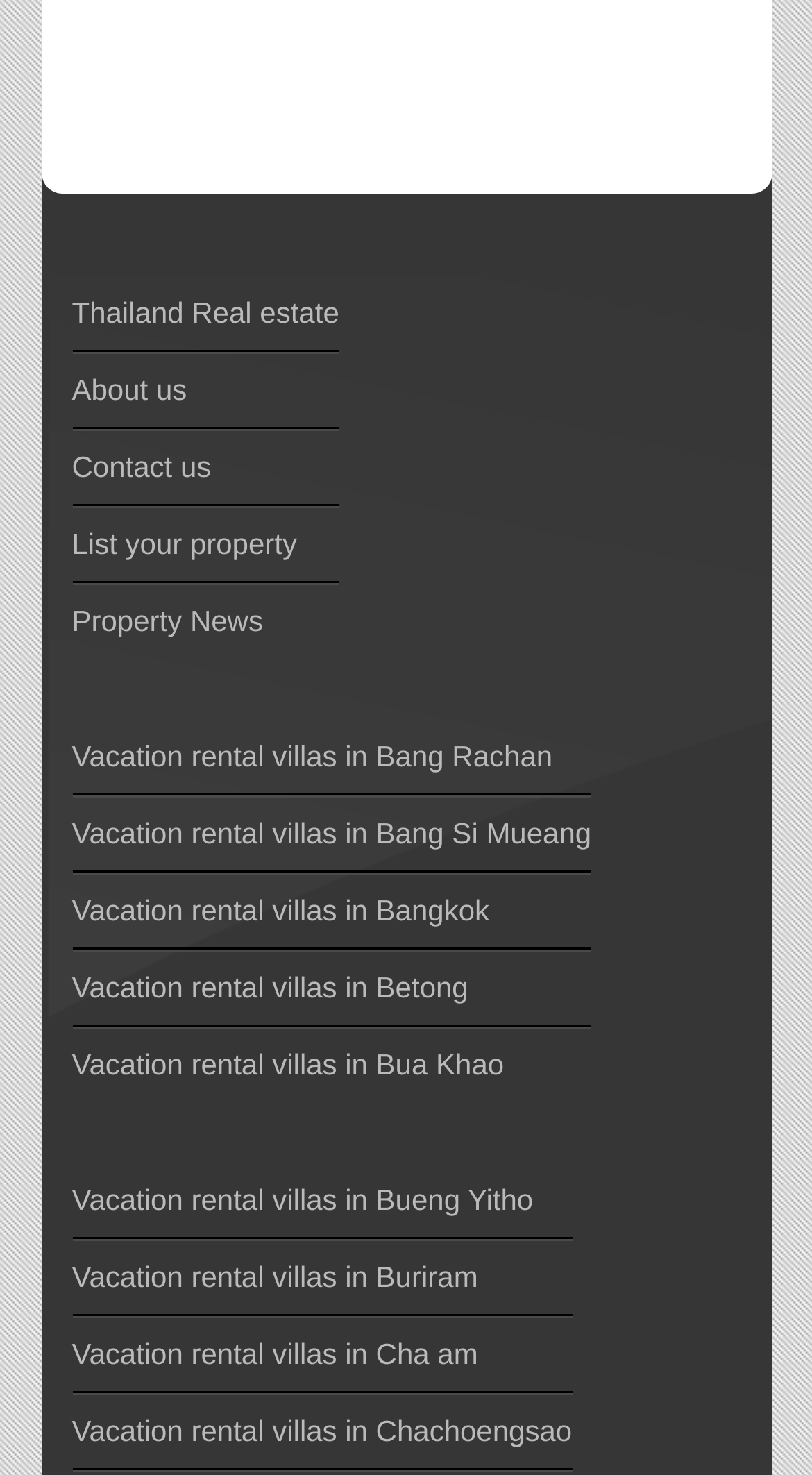Please identify the coordinates of the bounding box that should be clicked to fulfill this instruction: "View vacation rental villas in Bang Rachan".

[0.088, 0.501, 0.68, 0.523]